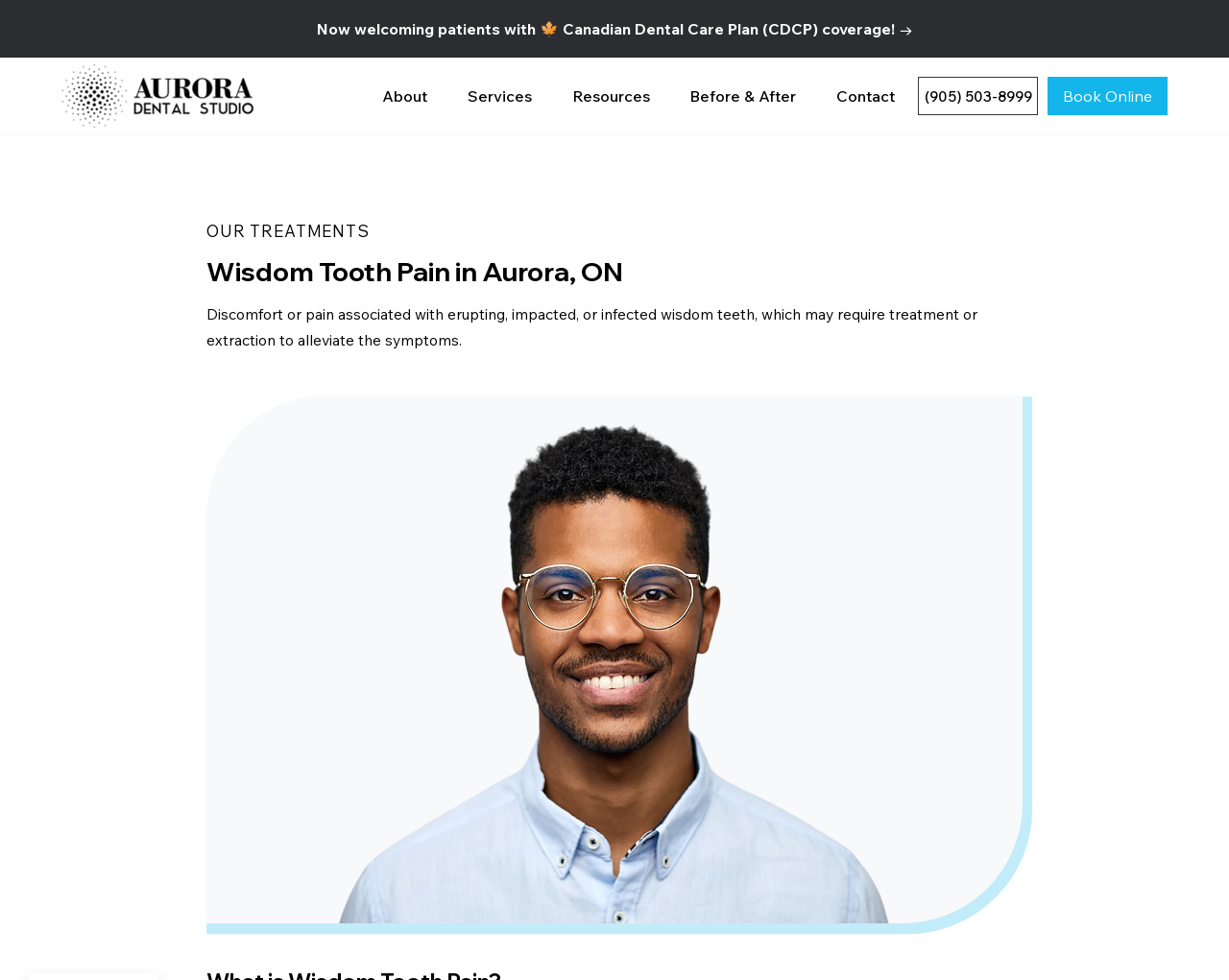Refer to the image and offer a detailed explanation in response to the question: What is the symptom of wisdom tooth pain?

I found the symptom of wisdom tooth pain by looking at the section of the webpage that describes wisdom tooth pain. The text mentions that wisdom tooth pain is associated with 'Discomfort or pain associated with erupting, impacted, or infected wisdom teeth'.